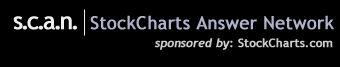Use a single word or phrase to respond to the question:
What is the name of the platform that sponsors s.c.a.n.?

StockCharts.com